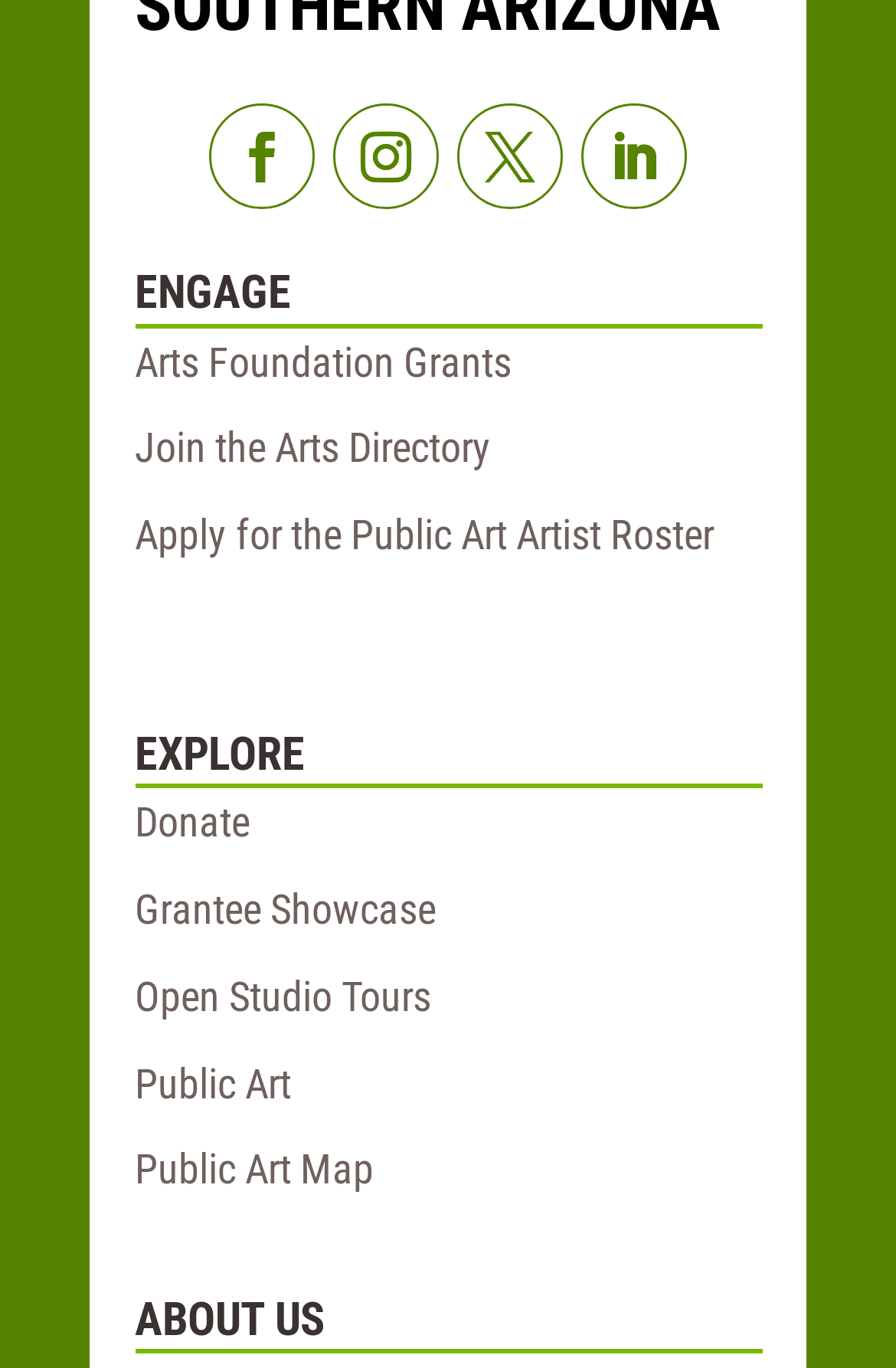Find the bounding box coordinates for the area you need to click to carry out the instruction: "Apply for the Public Art Artist Roster". The coordinates should be four float numbers between 0 and 1, indicated as [left, top, right, bottom].

[0.15, 0.375, 0.796, 0.421]